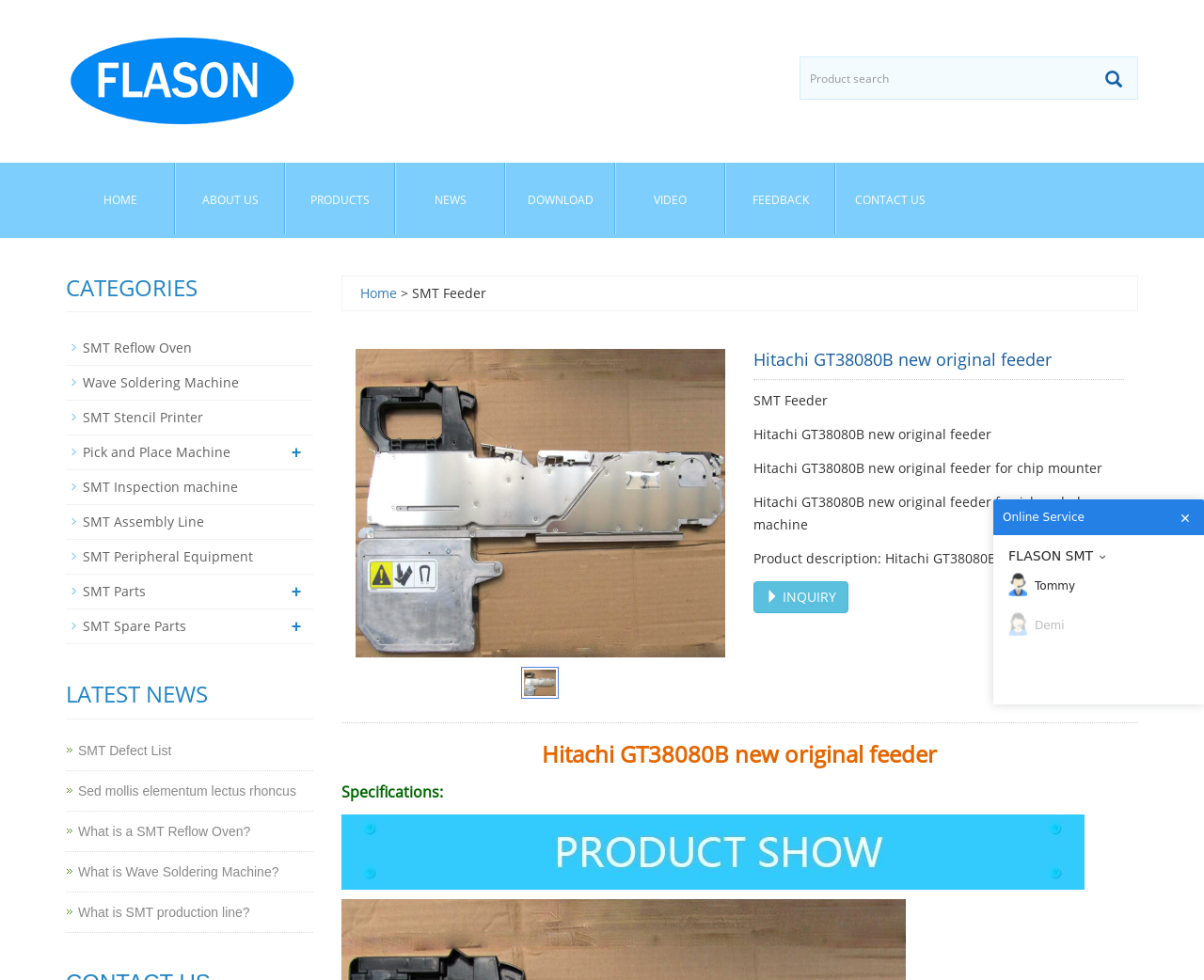Please give a one-word or short phrase response to the following question: 
How many links are there in the 'CATEGORIES' section?

9